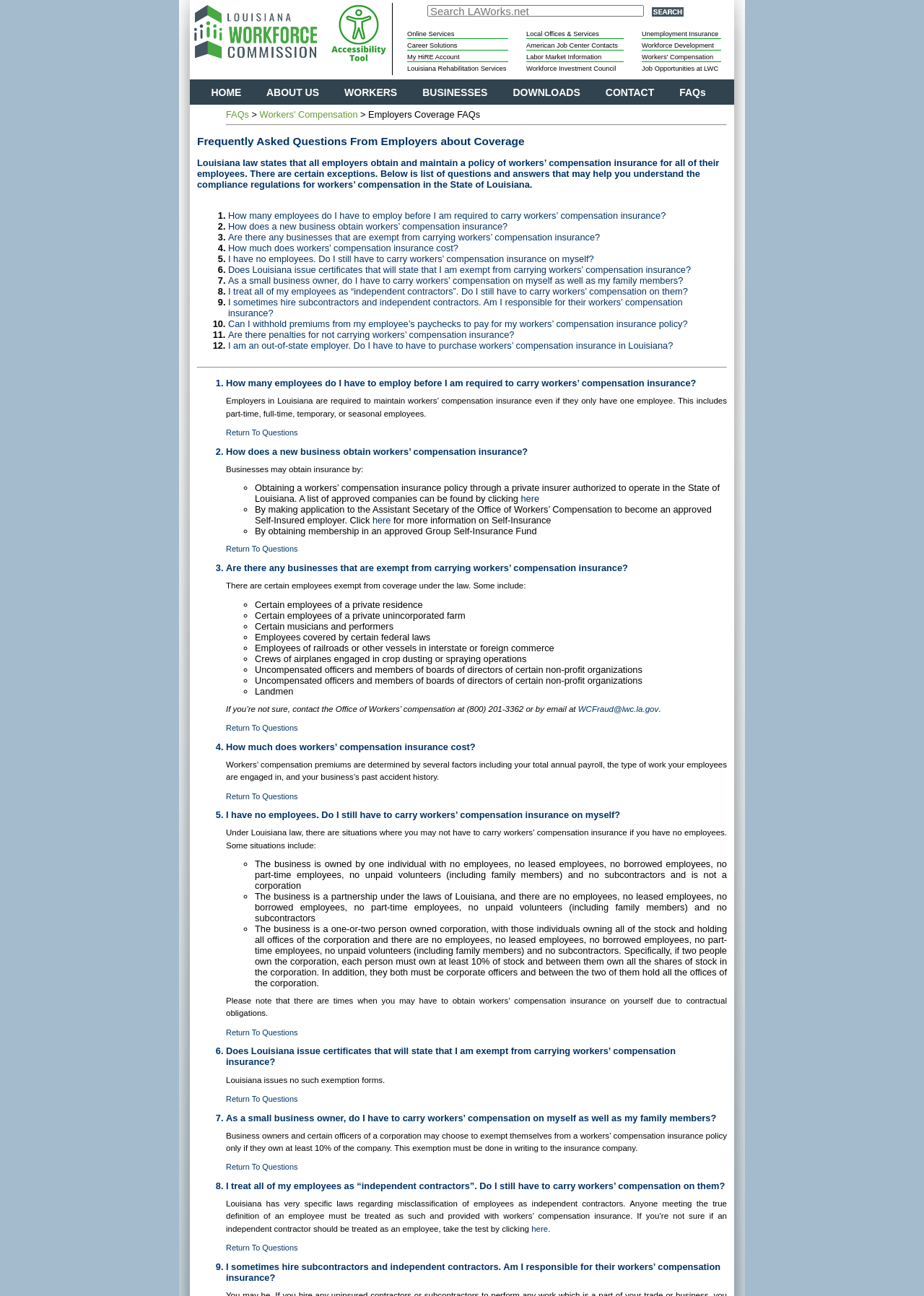What is the minimum number of employees required to carry workers' compensation insurance in Louisiana?
Answer the question with a thorough and detailed explanation.

According to the webpage, employers in Louisiana are required to maintain workers' compensation insurance even if they only have one employee, which includes part-time, full-time, temporary, or seasonal employees.